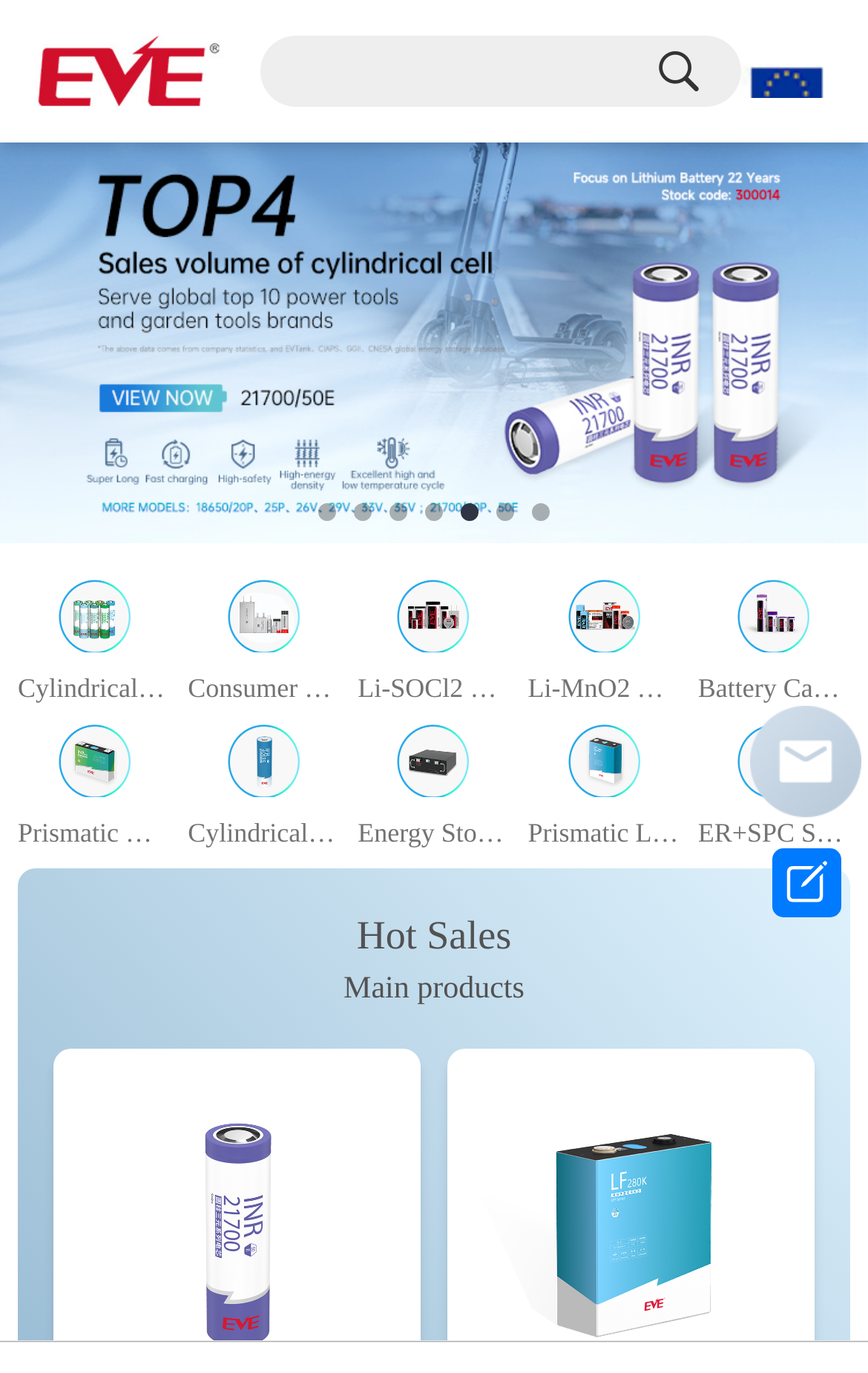What is the first image on the webpage?
Please answer using one word or phrase, based on the screenshot.

Top-left corner